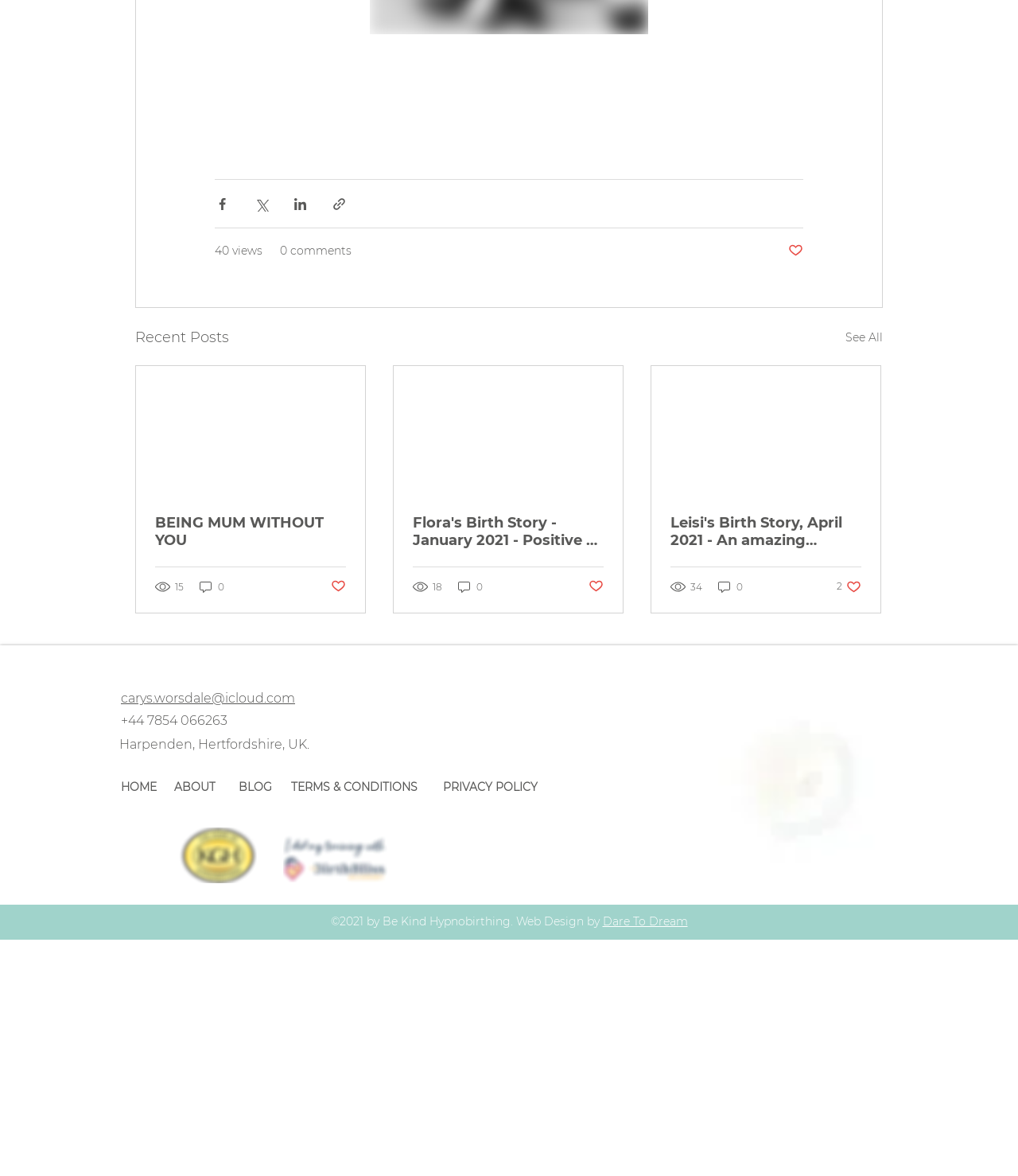Provide the bounding box coordinates for the area that should be clicked to complete the instruction: "Like the post 'Leisi's Birth Story, April 2021'".

[0.822, 0.492, 0.846, 0.505]